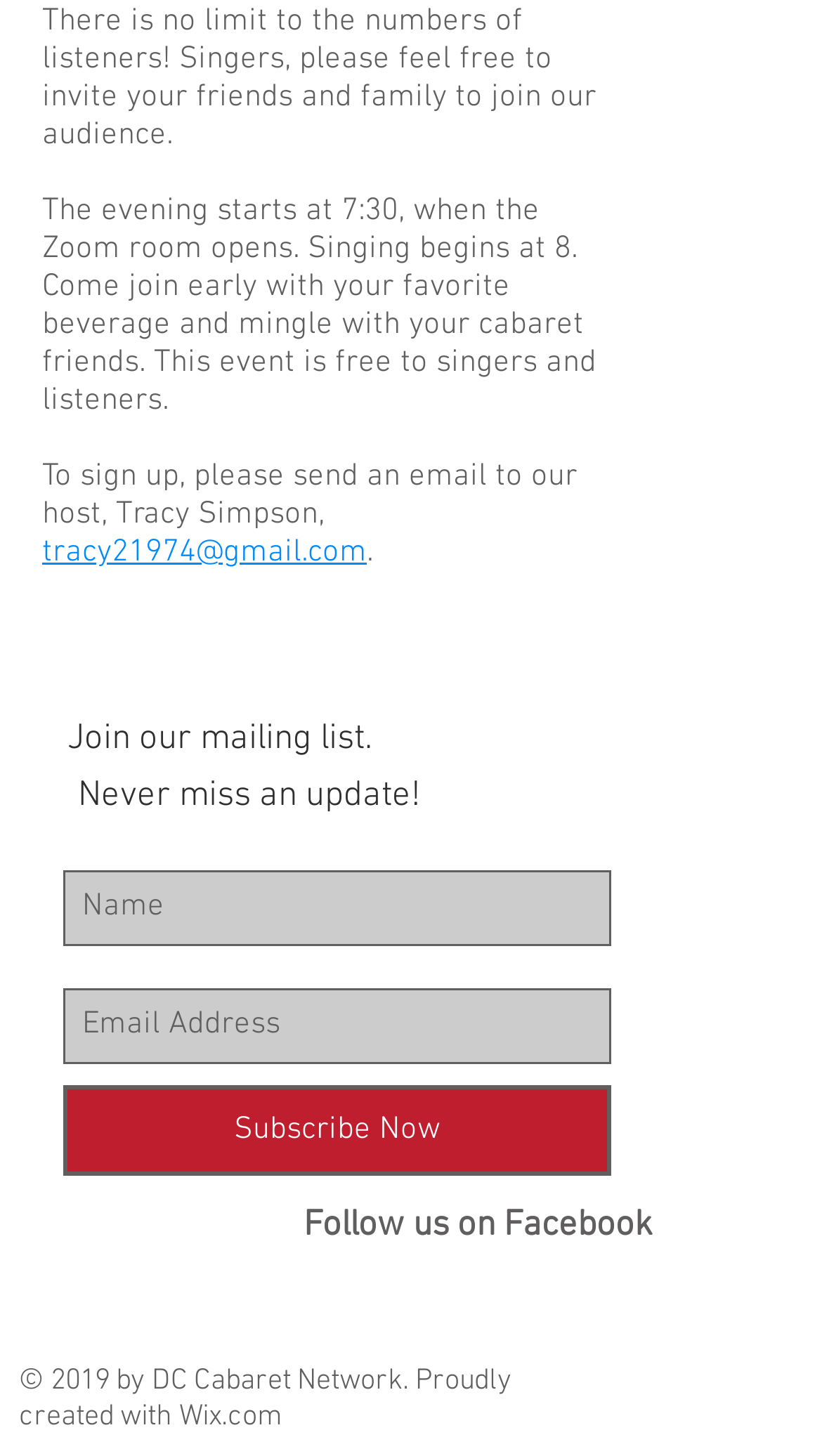Provide your answer in one word or a succinct phrase for the question: 
Who created the website?

DC Cabaret Network